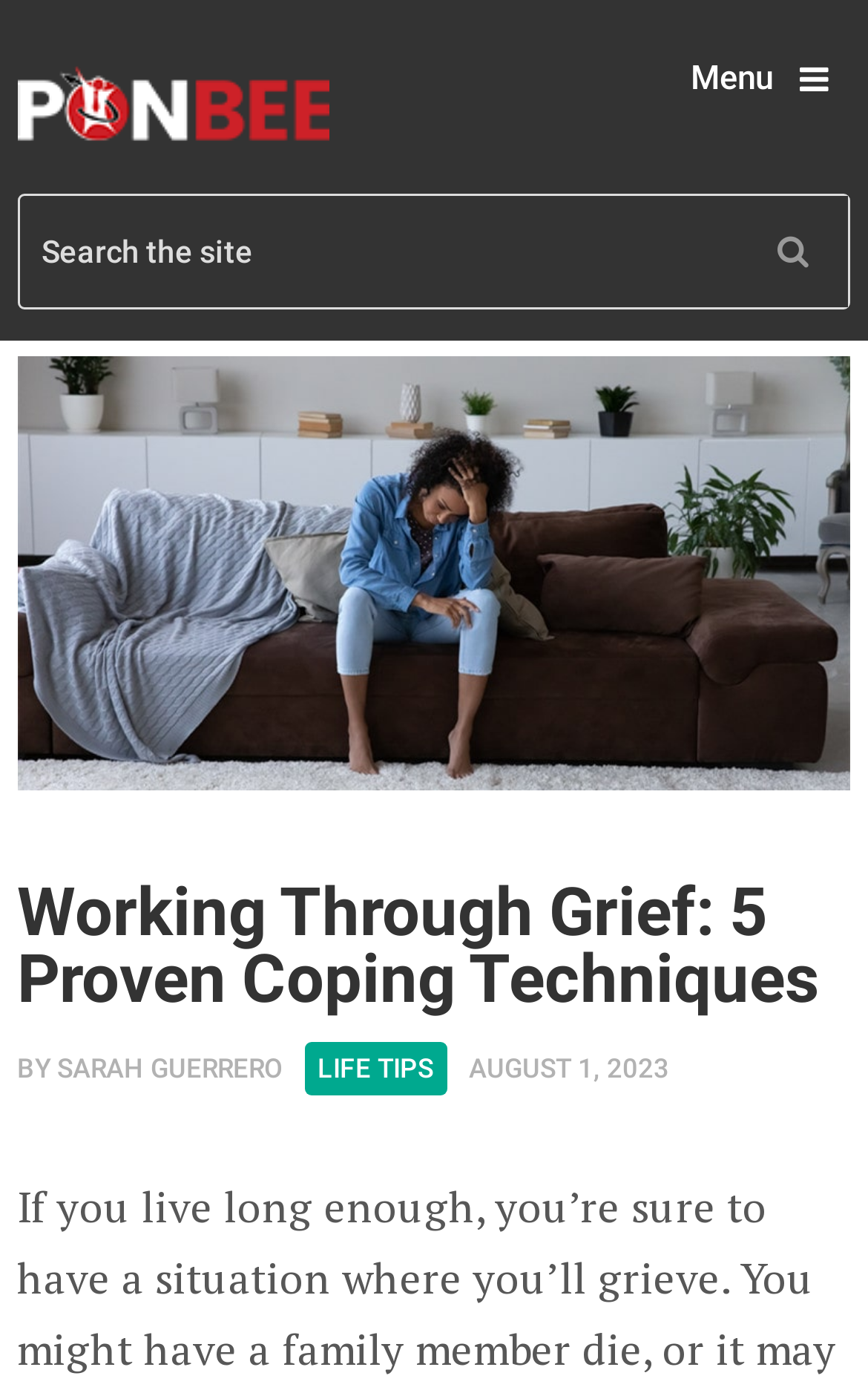What is the name of the website?
Answer briefly with a single word or phrase based on the image.

PONBEE